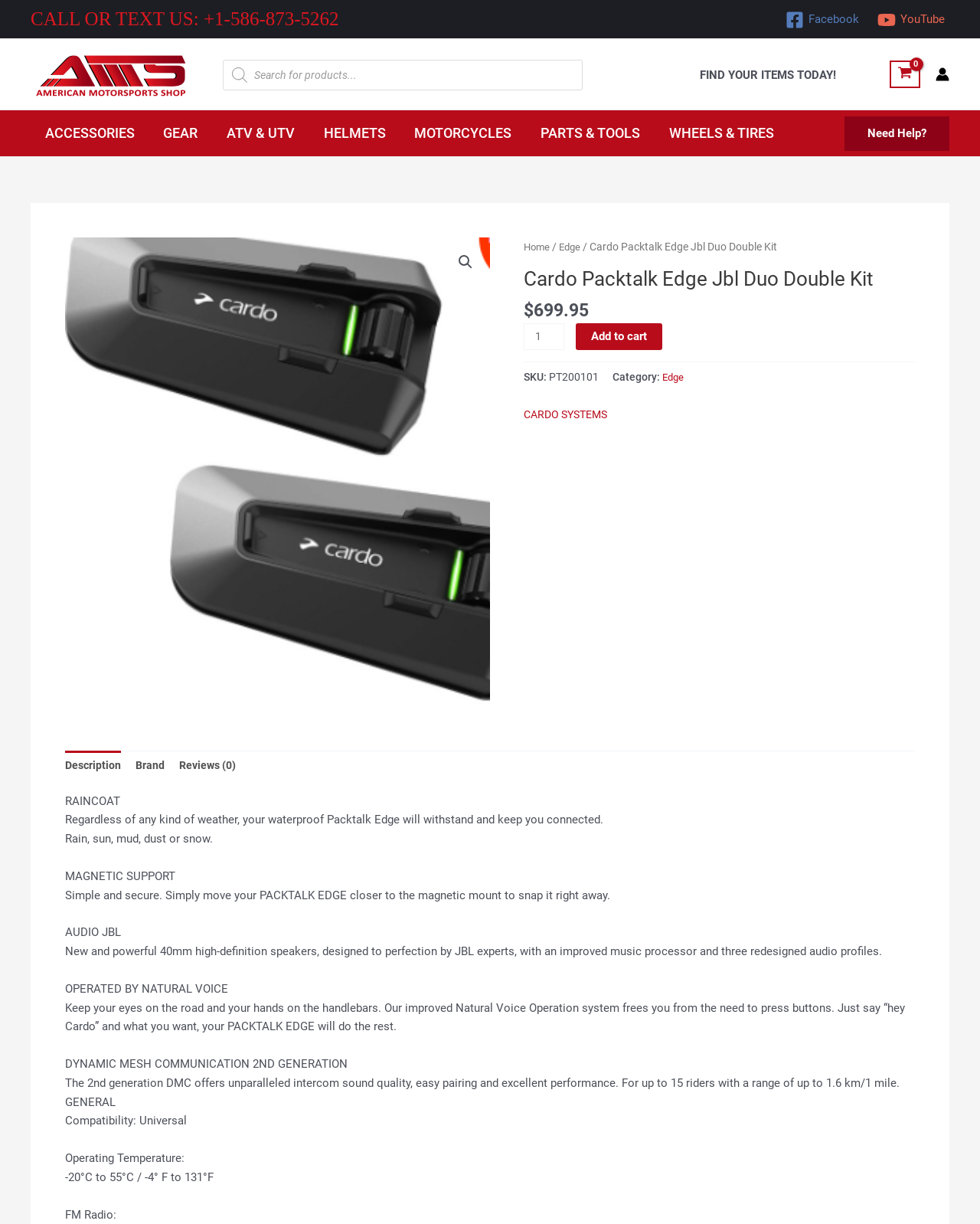Pinpoint the bounding box coordinates of the element that must be clicked to accomplish the following instruction: "Subscribe to the blog via email". The coordinates should be in the format of four float numbers between 0 and 1, i.e., [left, top, right, bottom].

None